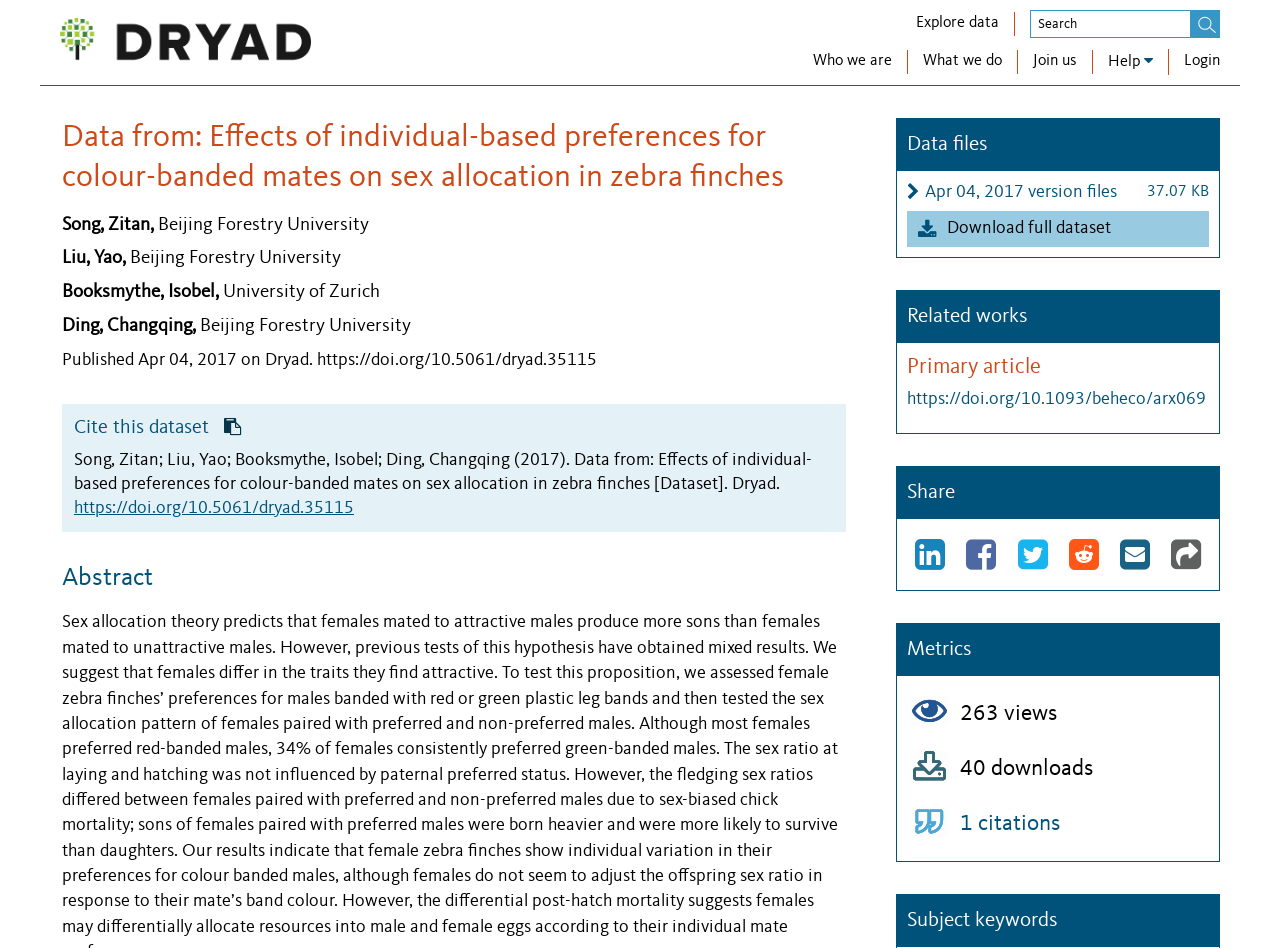Identify the bounding box coordinates of the clickable region required to complete the instruction: "Copy citation". The coordinates should be given as four float numbers within the range of 0 and 1, i.e., [left, top, right, bottom].

[0.171, 0.44, 0.193, 0.465]